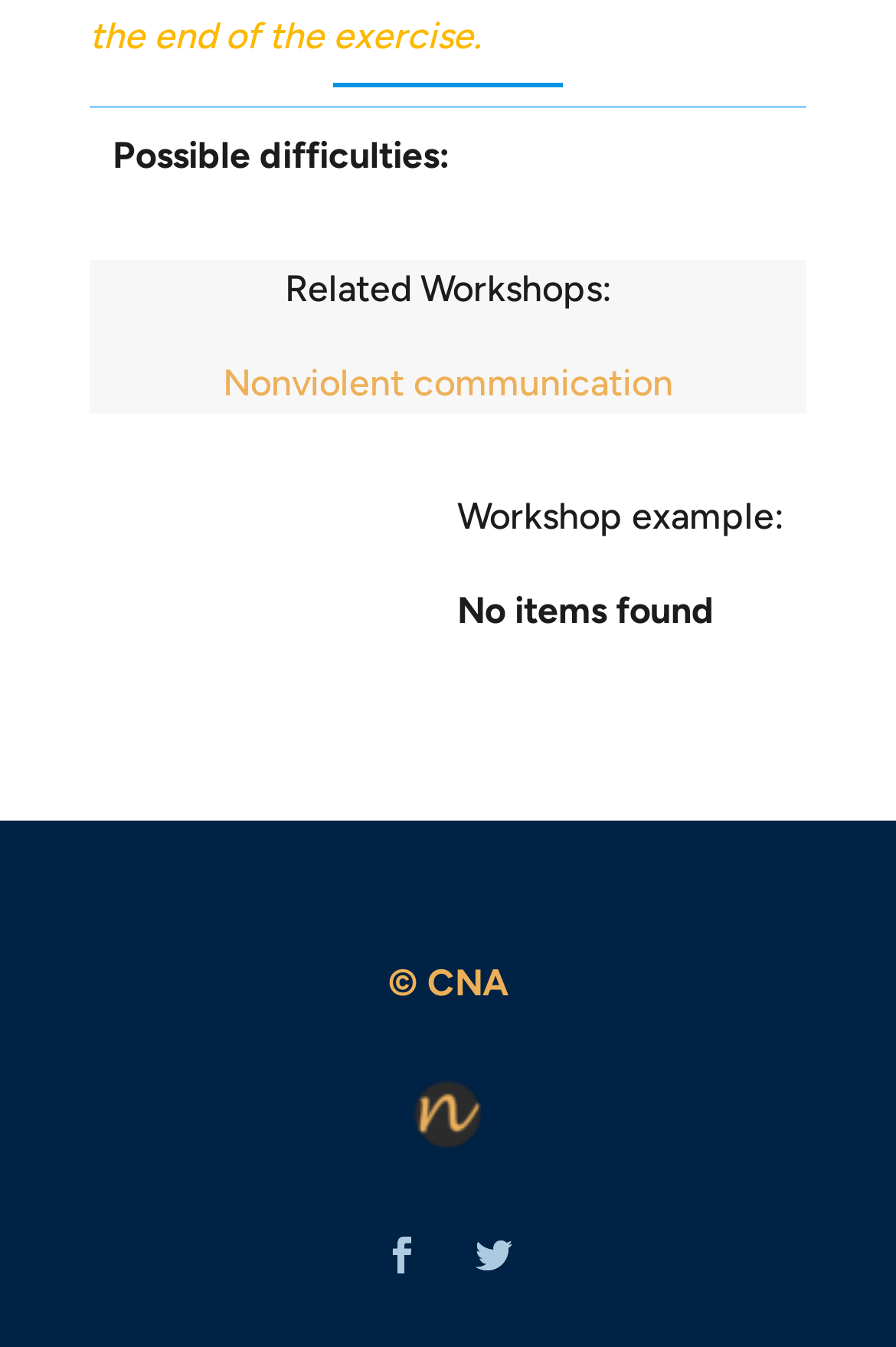Kindly respond to the following question with a single word or a brief phrase: 
How many links are there in the webpage?

4